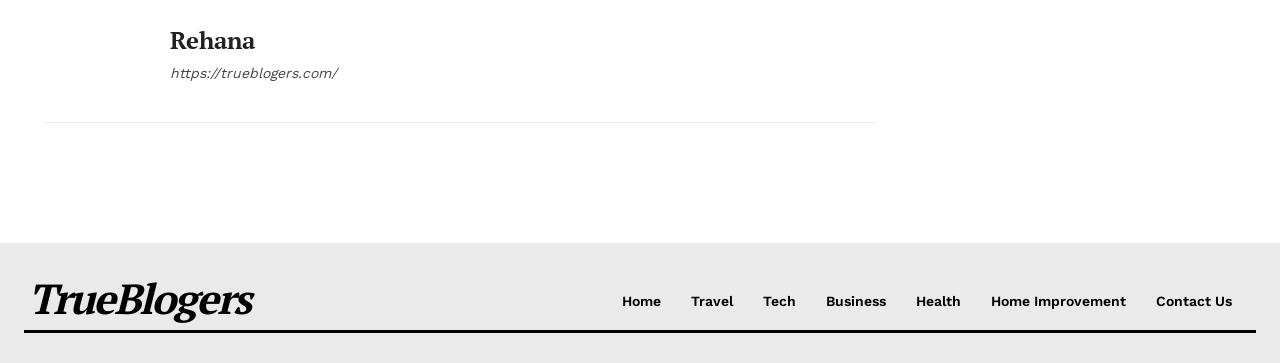Provide the bounding box coordinates of the HTML element this sentence describes: "Home Improvement". The bounding box coordinates consist of four float numbers between 0 and 1, i.e., [left, top, right, bottom].

[0.774, 0.808, 0.88, 0.855]